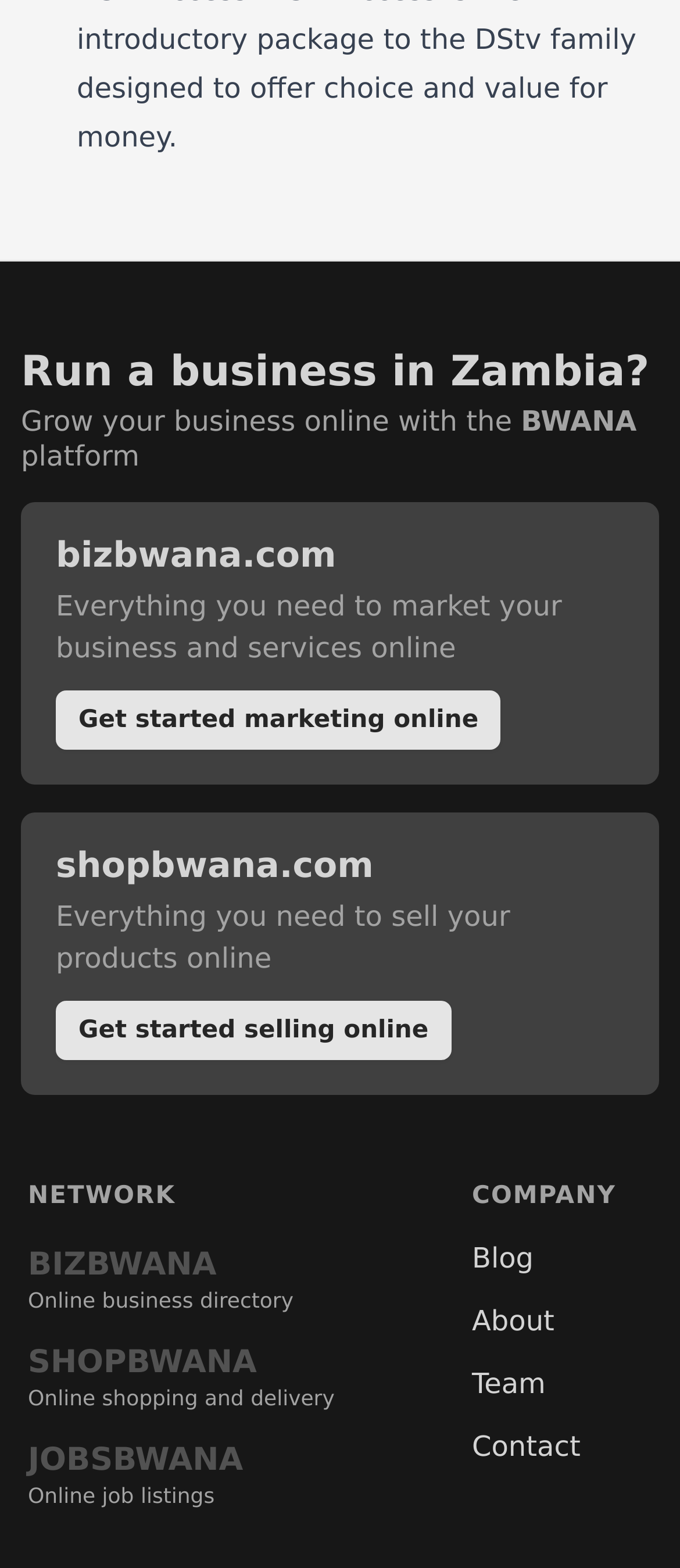Find the bounding box coordinates of the clickable element required to execute the following instruction: "Start selling online". Provide the coordinates as four float numbers between 0 and 1, i.e., [left, top, right, bottom].

[0.082, 0.638, 0.663, 0.676]